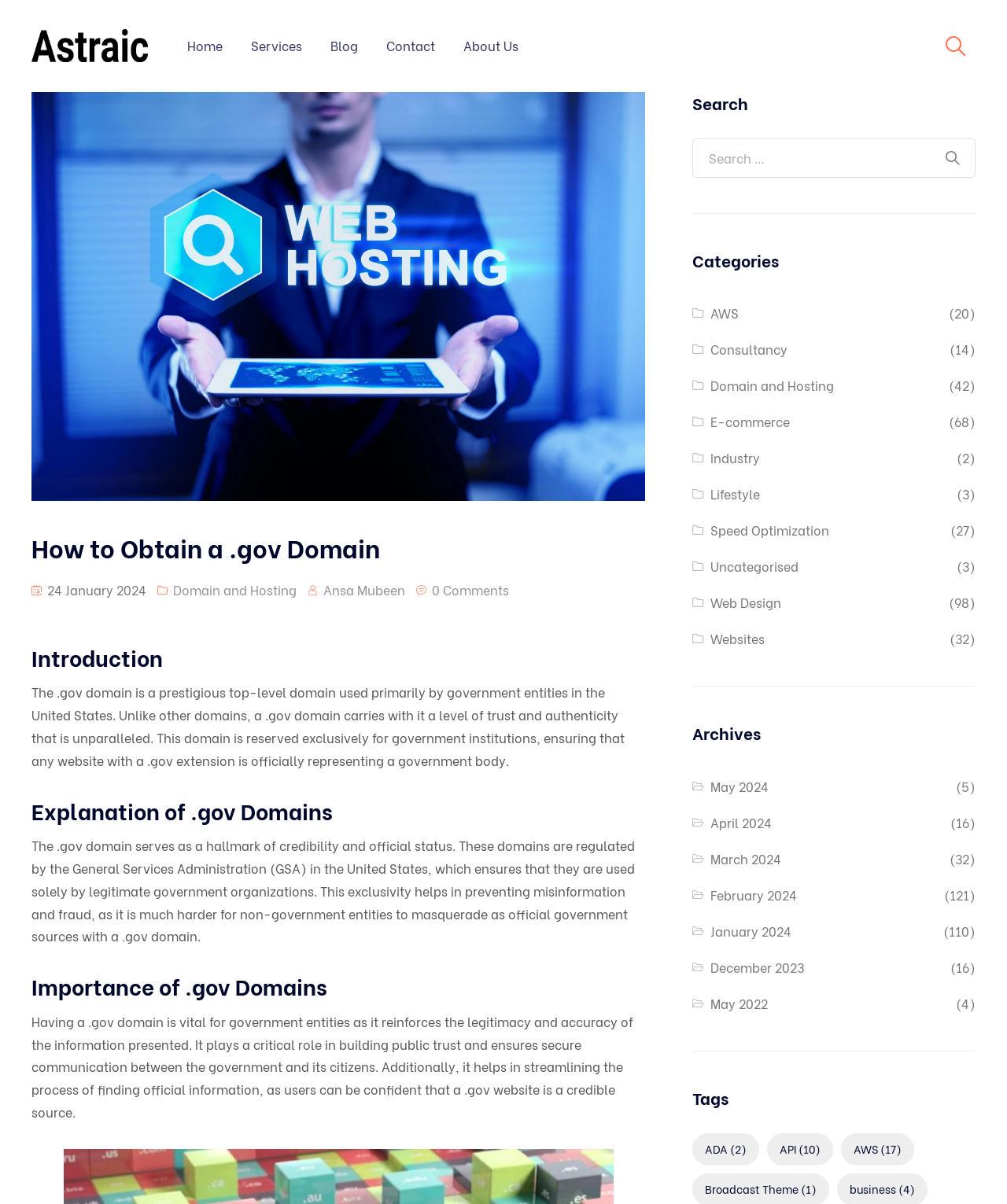Can you specify the bounding box coordinates for the region that should be clicked to fulfill this instruction: "Click on the 'Domain and Hosting' category".

[0.706, 0.311, 0.828, 0.33]